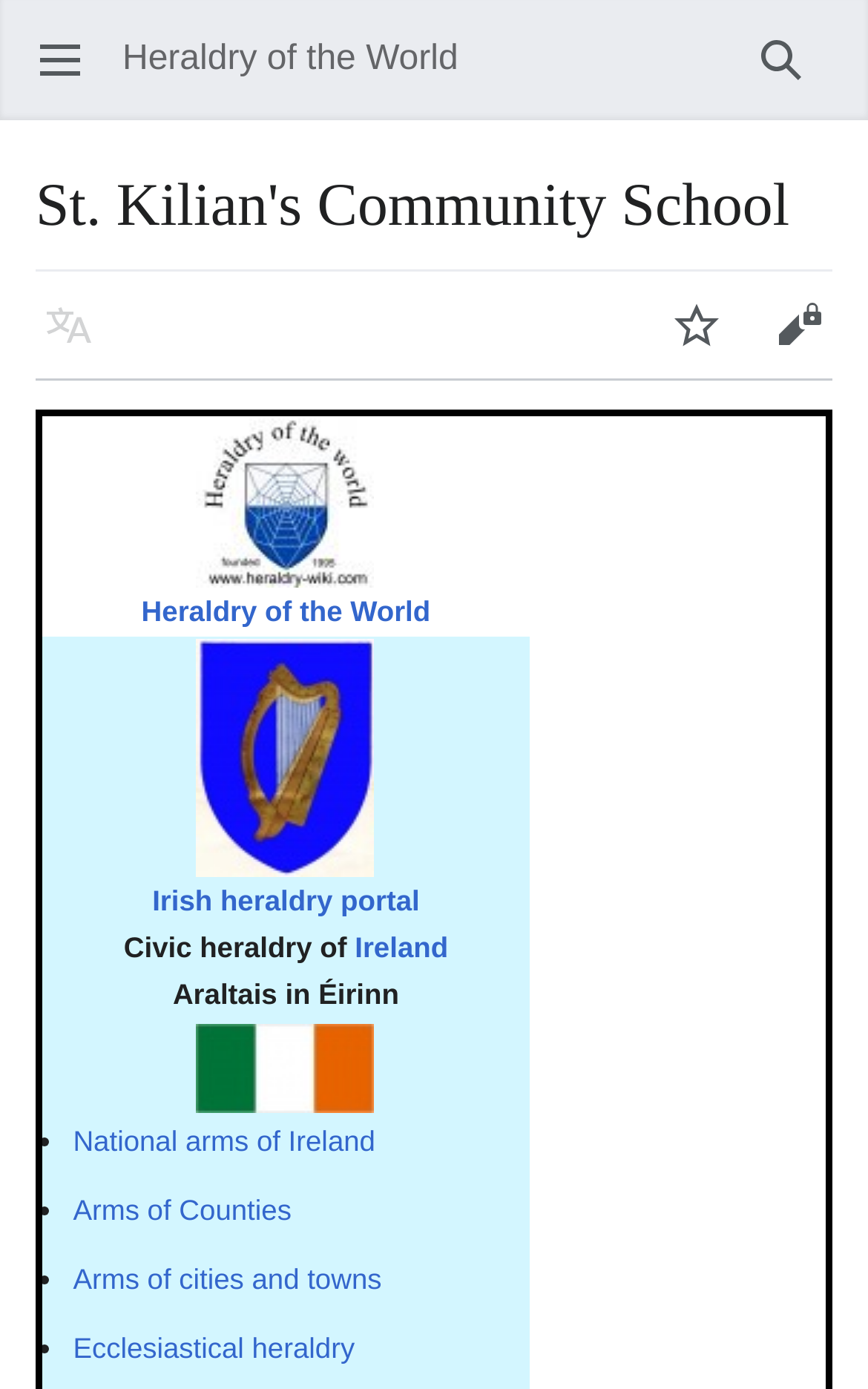Describe the webpage in detail, including text, images, and layout.

The webpage is about the coat of arms (crest) of St. Kilian's Community School. At the top left, there is a button to open the main menu. Next to it, on the top right, is a search button. Below the search button, there is a heading that displays the name of the school.

On the left side of the page, there are three buttons: Language, Watch, and Edit. Below these buttons, there are three rows of content. The first row contains a logo image and a link to "Heraldry of the World". The second row has an image of Ireland and links to "Irish heraldry portal", "Civic heraldry of Ireland", and "Araltais in Éirinn". The third row has an image of the Ireland flag and links to "National arms of Ireland", "Arms of Counties", "Arms of cities and towns", and "Ecclesiastical heraldry", each preceded by a bullet point.

The images and links are arranged in a grid-like structure, with the images on the left and the corresponding links on the right. The overall layout is organized, with clear headings and concise text.